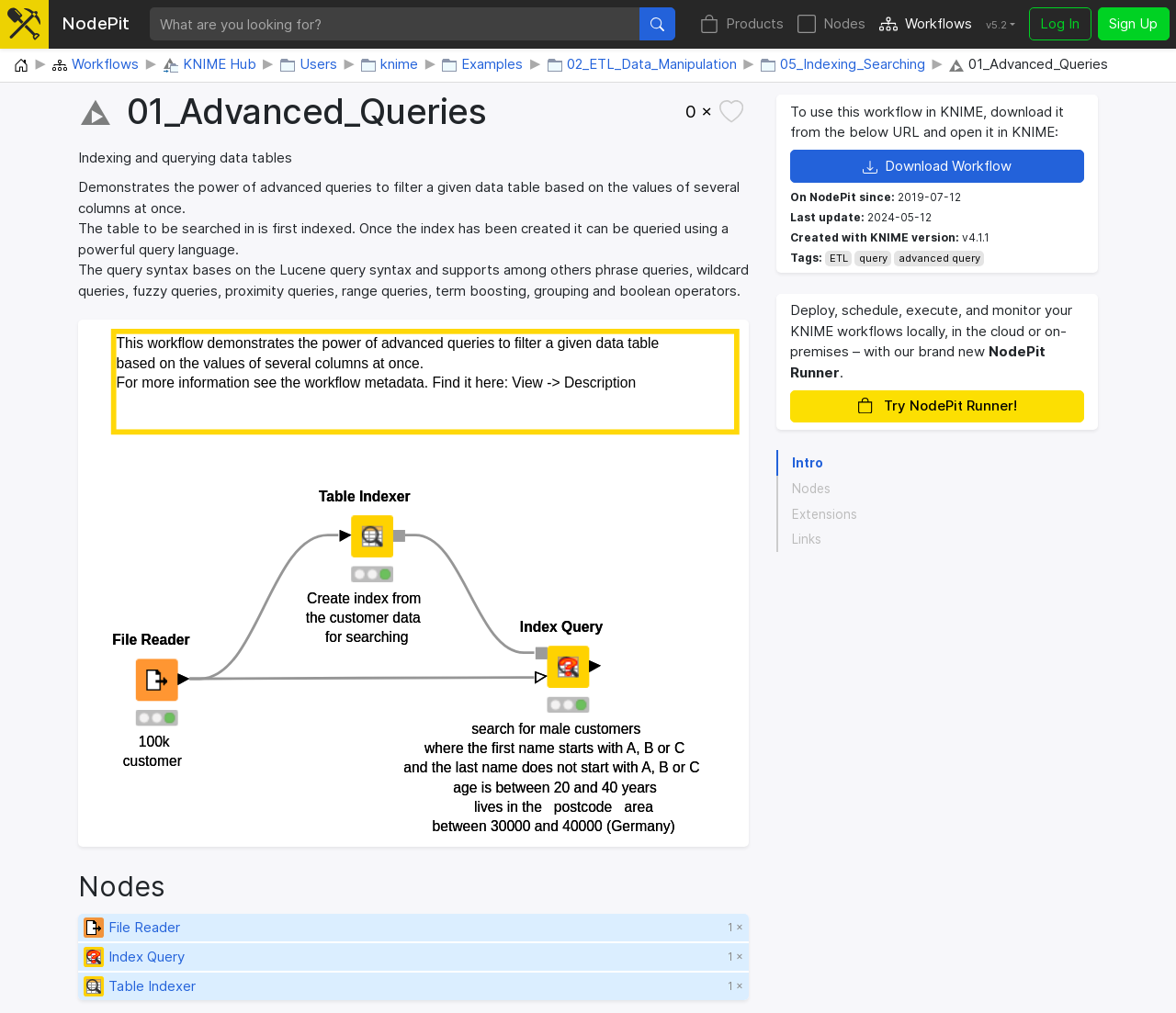What is the query syntax based on?
Based on the image, respond with a single word or phrase.

Lucene query syntax